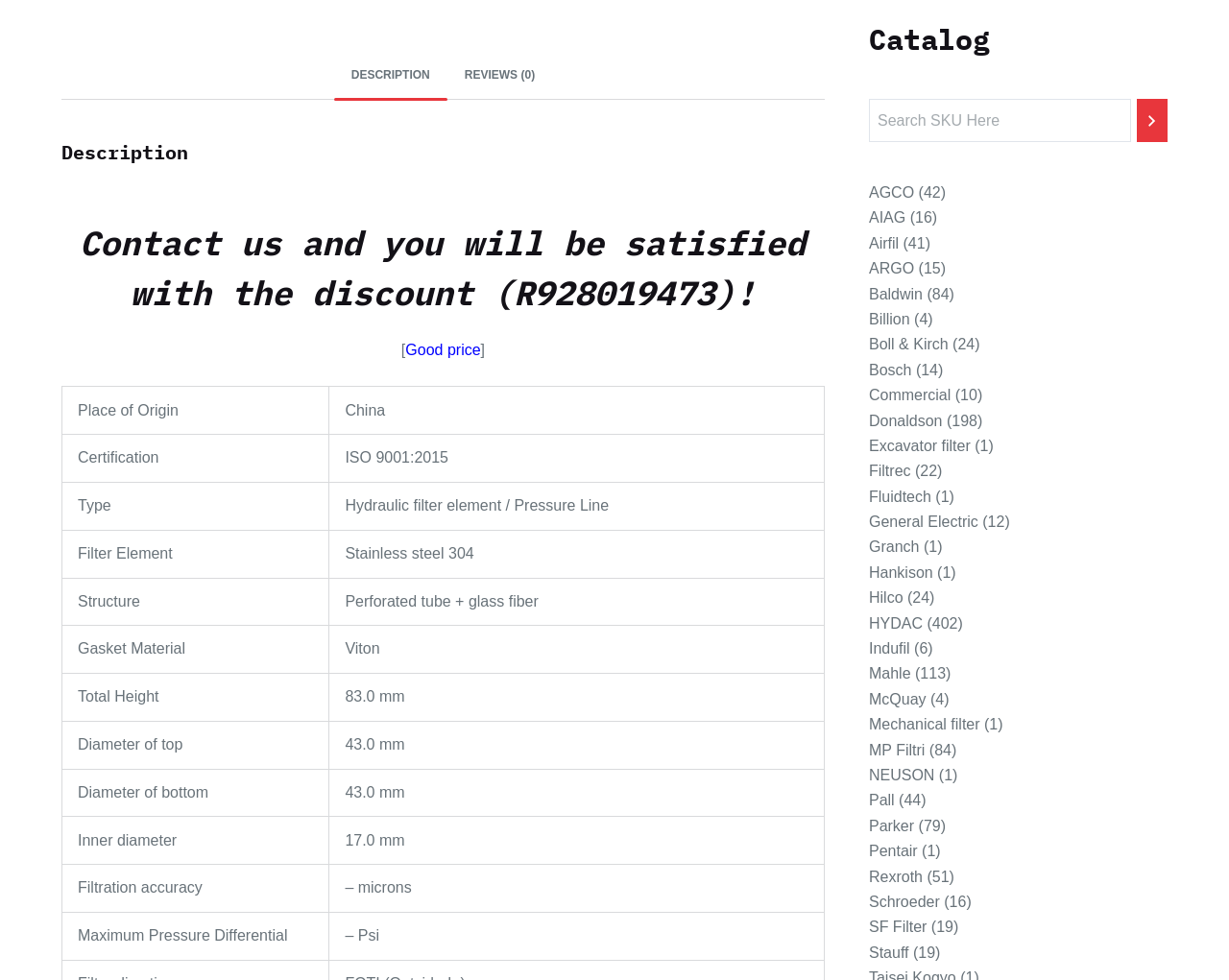Given the element description "Boll & Kirch", identify the bounding box of the corresponding UI element.

[0.707, 0.343, 0.772, 0.36]